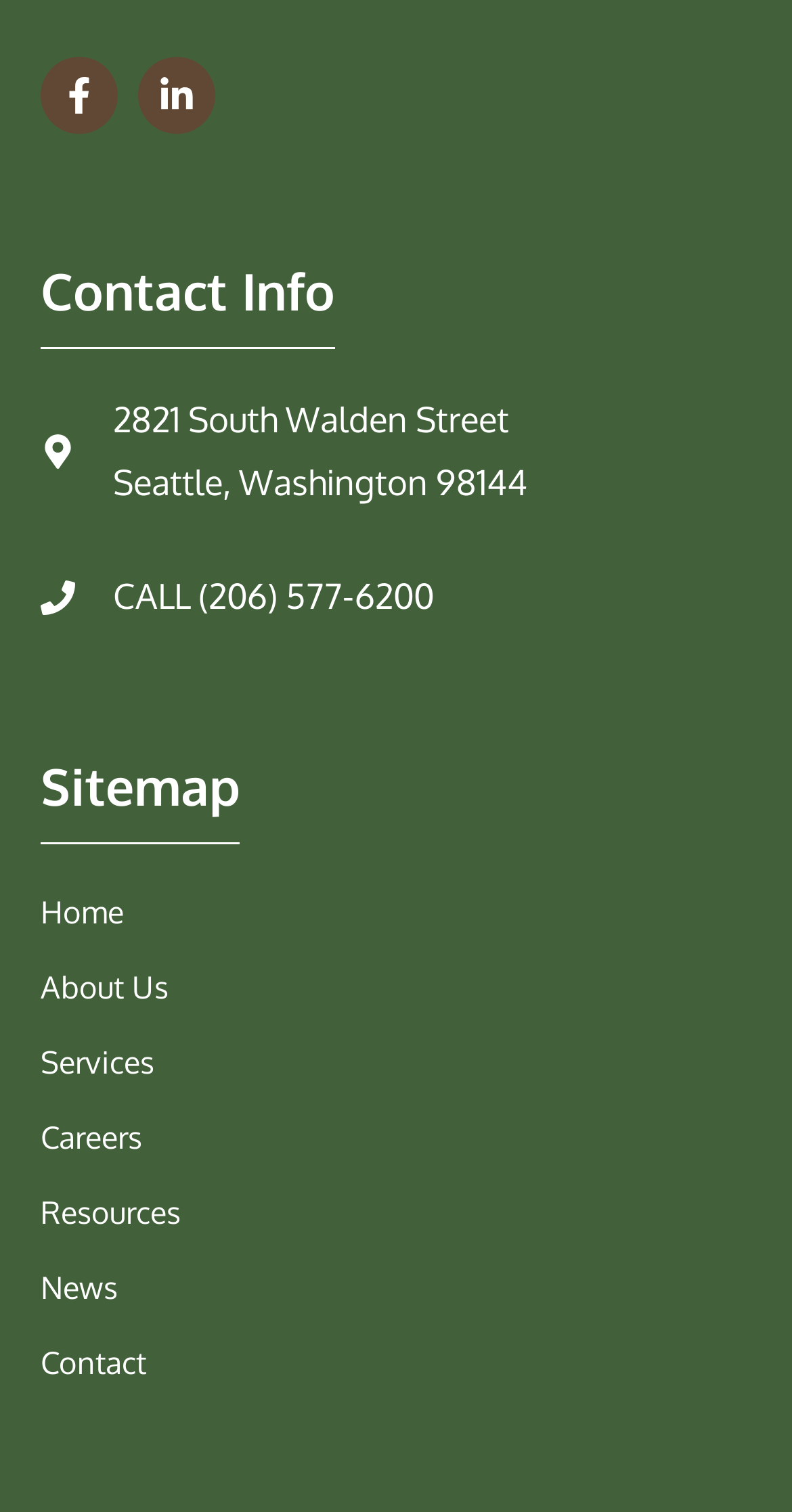How many links are there in the sitemap section?
Using the visual information from the image, give a one-word or short-phrase answer.

6